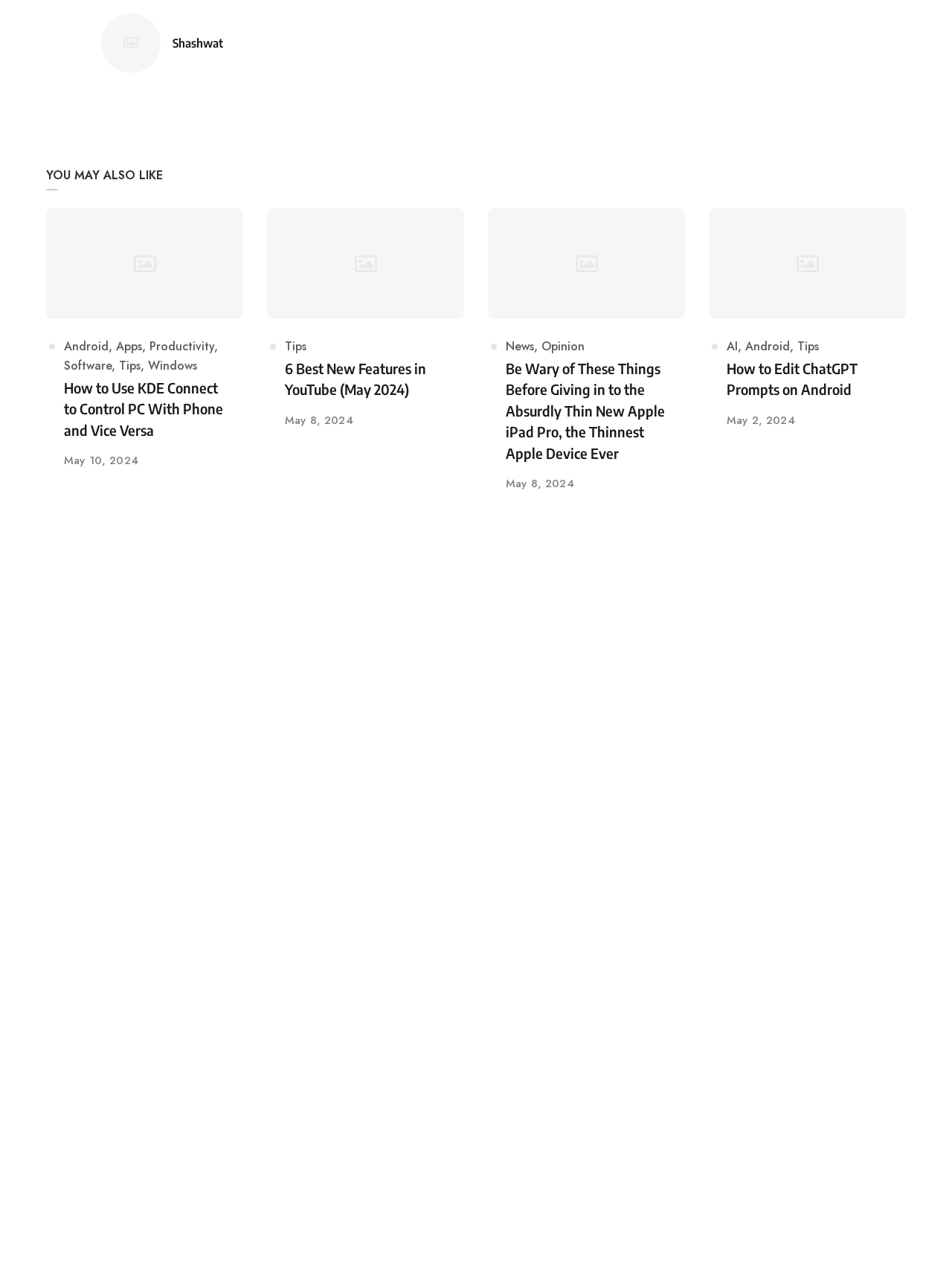Using the information shown in the image, answer the question with as much detail as possible: What is the purpose of the checkbox 'Save my name, email, and website in this browser for the next time I comment'?

I analyzed the checkbox element [319] and its label, which suggests that checking this box will save the user's name, email, and website in the browser for future comments.